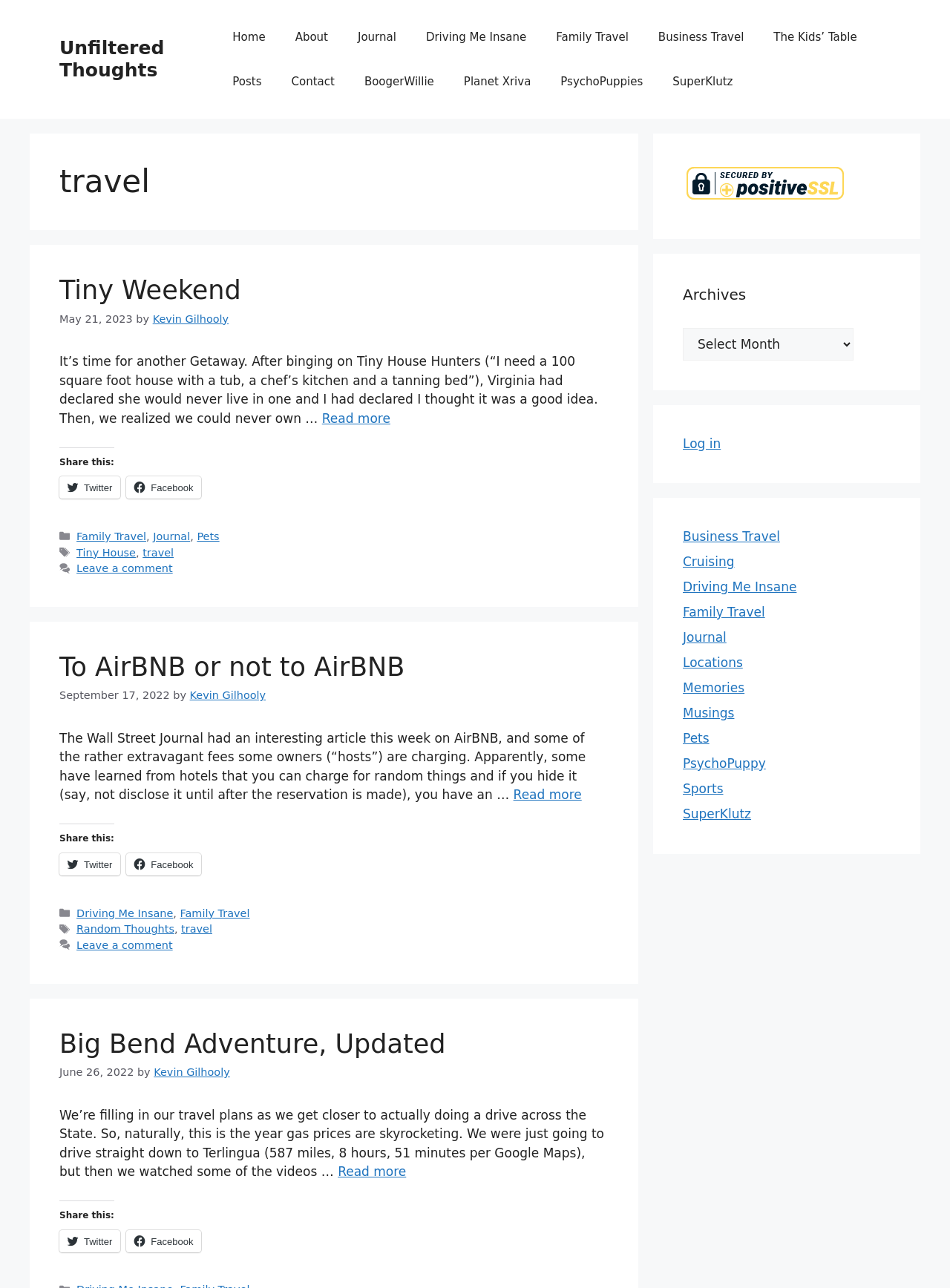What is the name of the blog?
Using the details shown in the screenshot, provide a comprehensive answer to the question.

The name of the blog can be found in the banner section at the top of the webpage, which says 'Site' and has a link to 'Unfiltered Thoughts'.